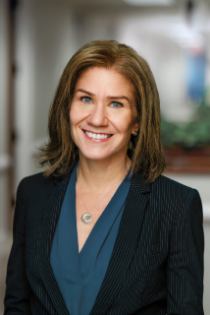Respond with a single word or phrase for the following question: 
How many years of experience does Gretchen have?

Over twenty years